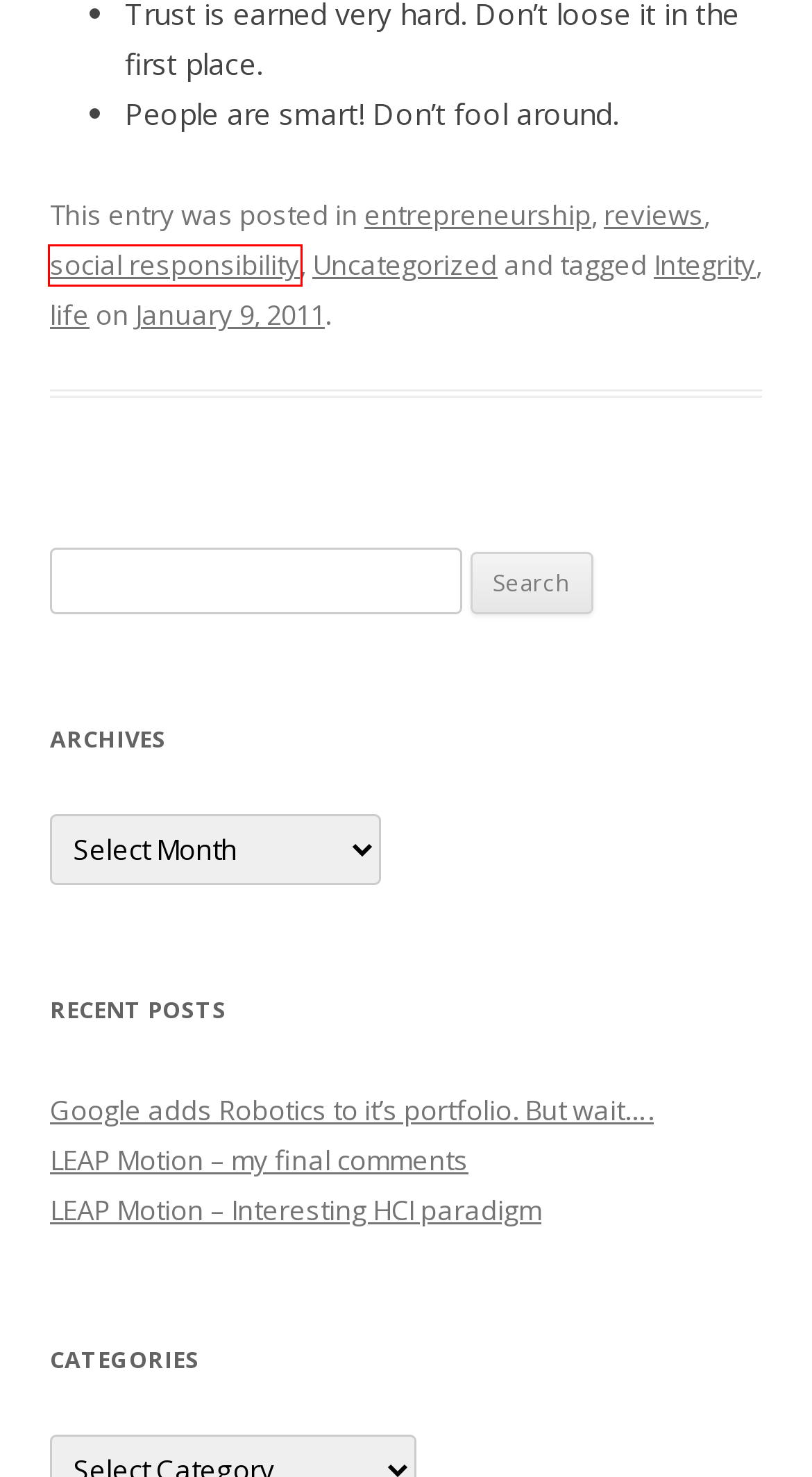Given a screenshot of a webpage featuring a red bounding box, identify the best matching webpage description for the new page after the element within the red box is clicked. Here are the options:
A. reviews | Random thoughts on things I care!
B. Integrity | Random thoughts on things I care!
C. Google adds Robotics to it’s portfolio. But wait…. | Random thoughts on things I care!
D. social responsibility | Random thoughts on things I care!
E. Uncategorized | Random thoughts on things I care!
F. LEAP Motion – Interesting HCI paradigm | Random thoughts on things I care!
G. LEAP Motion – my final comments | Random thoughts on things I care!
H. entrepreneurship | Random thoughts on things I care!

D